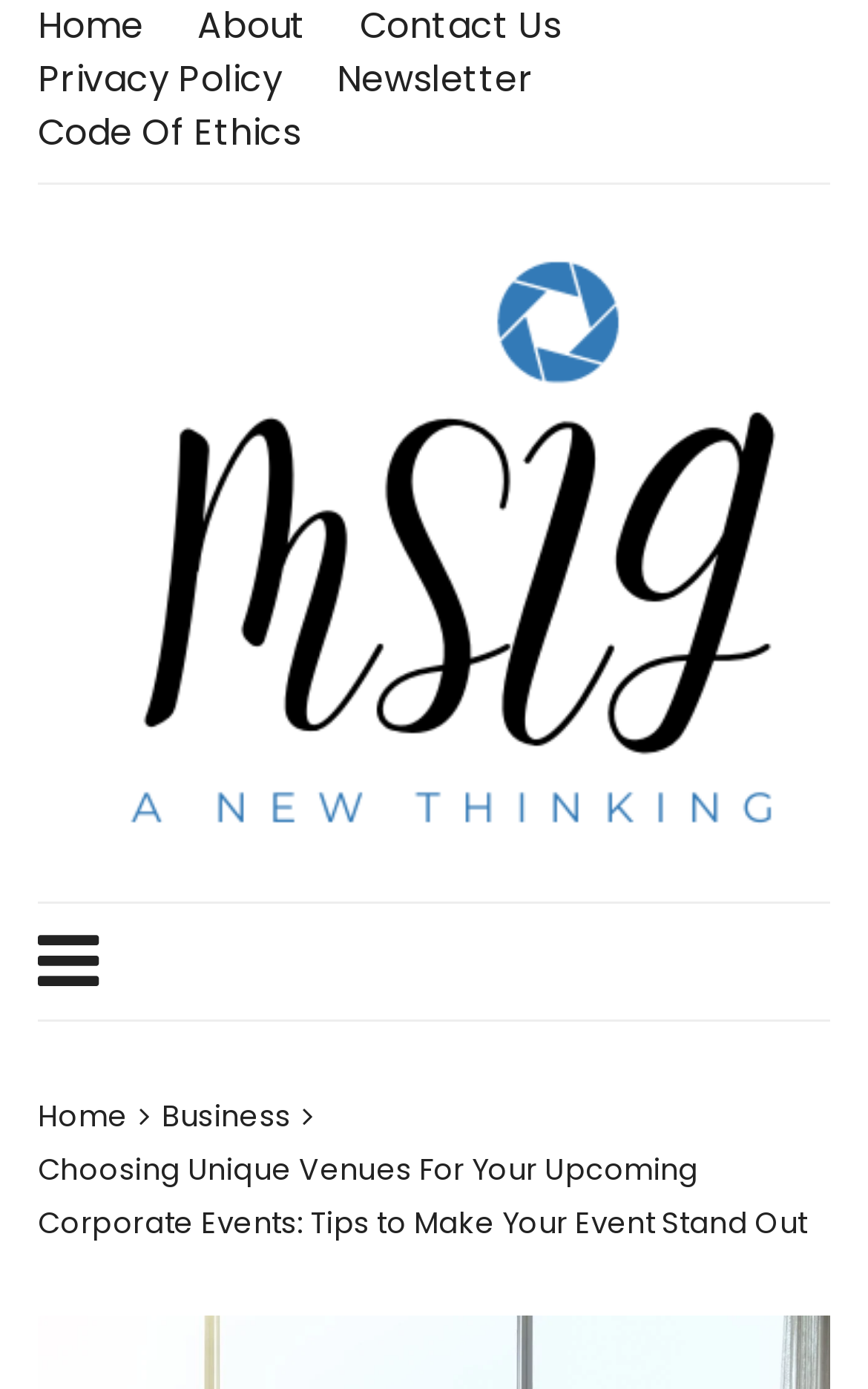Identify the bounding box coordinates of the region that should be clicked to execute the following instruction: "open menu".

[0.043, 0.65, 0.957, 0.734]